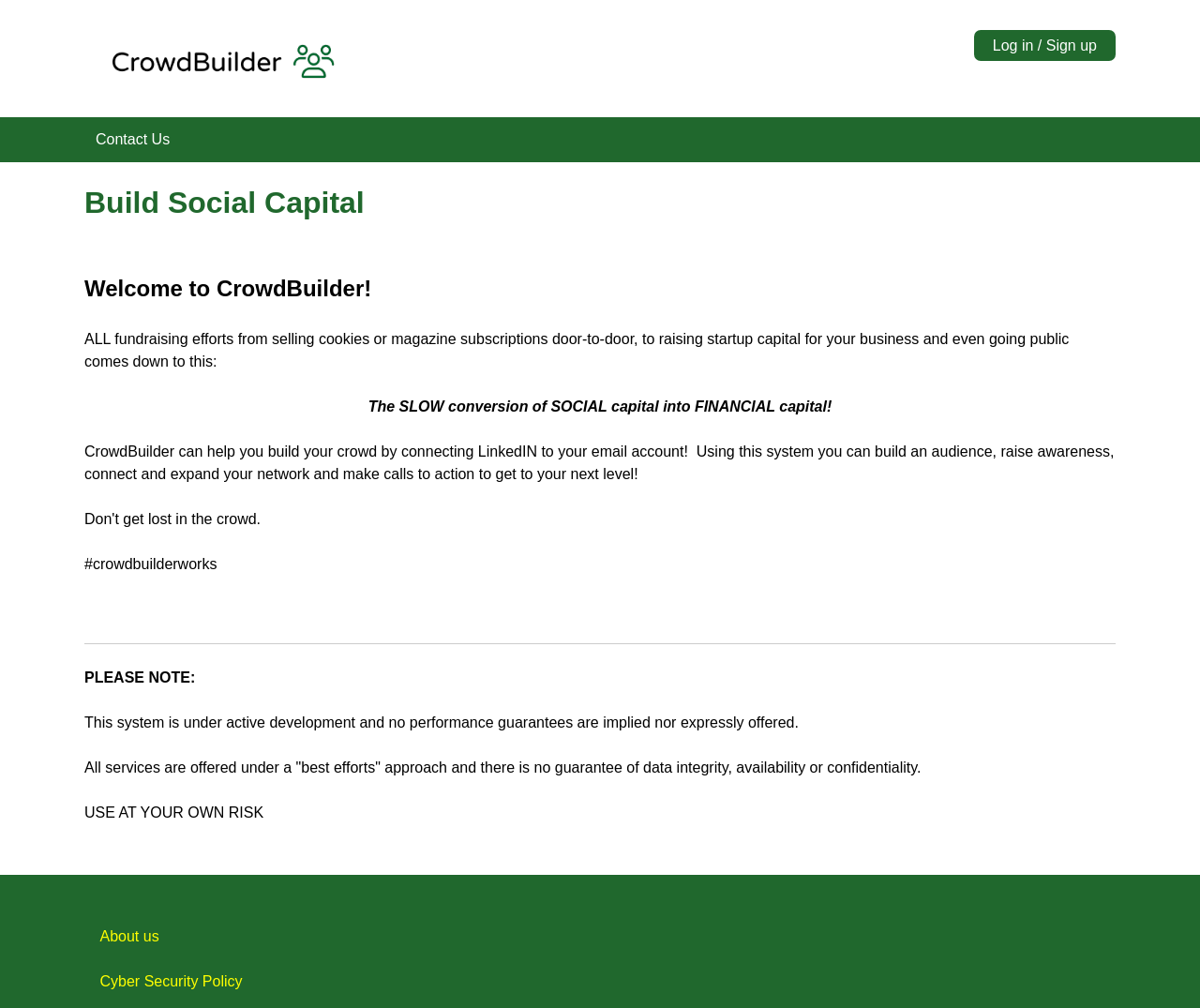Given the element description: "title="Home"", predict the bounding box coordinates of this UI element. The coordinates must be four float numbers between 0 and 1, given as [left, top, right, bottom].

[0.086, 0.014, 0.362, 0.107]